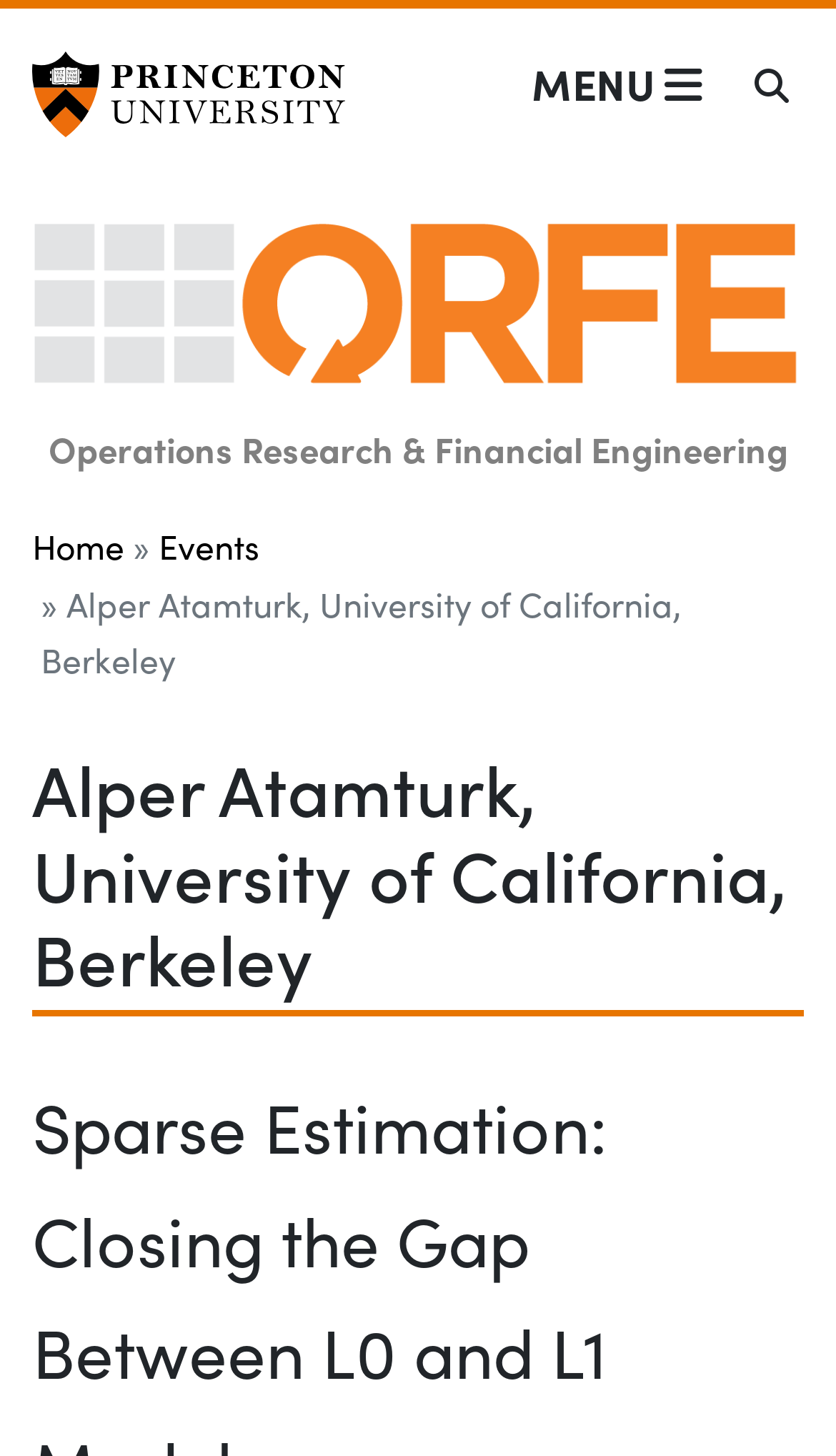Please determine the bounding box coordinates for the UI element described as: "Menu".

[0.621, 0.031, 0.856, 0.084]